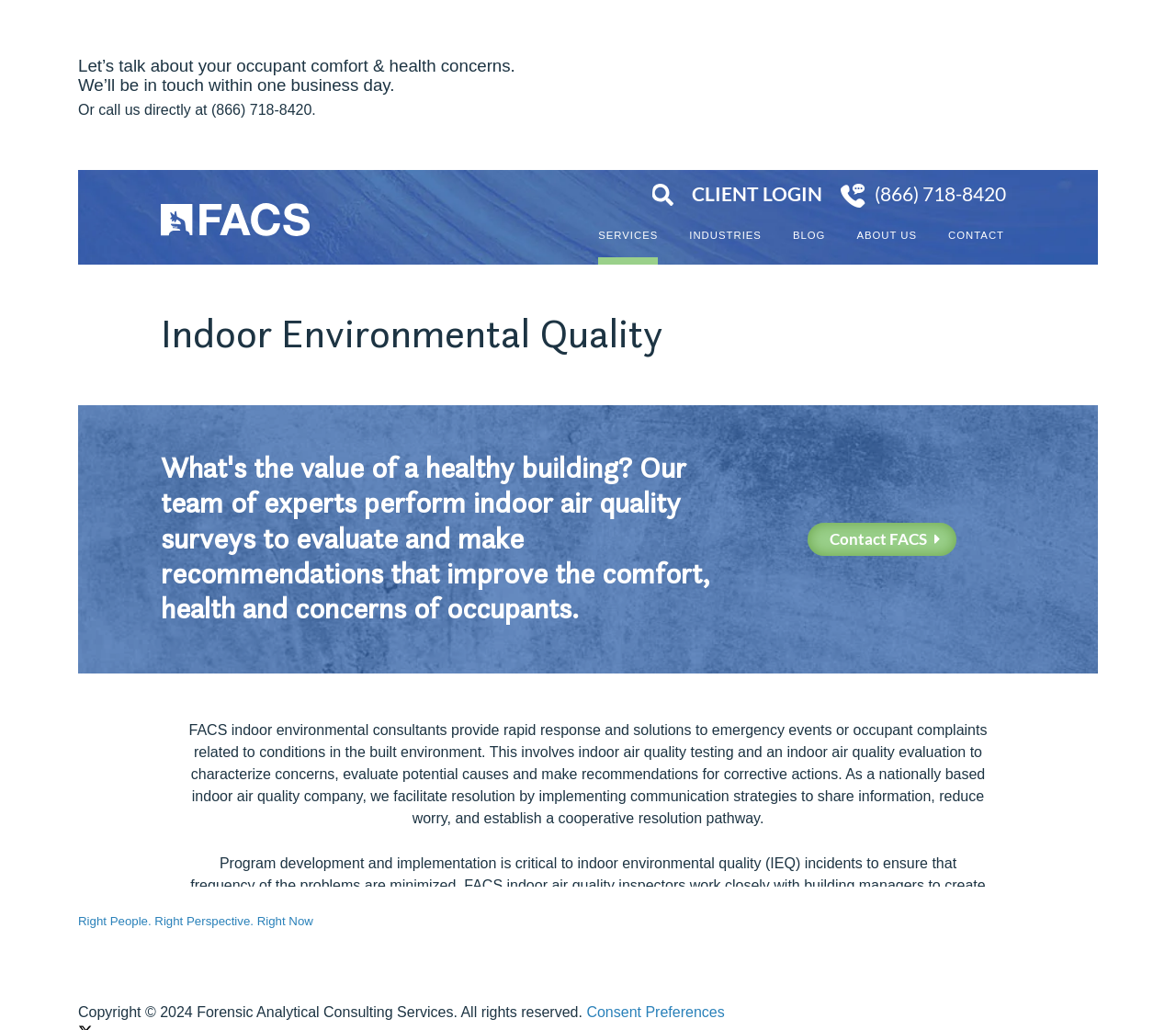What is the purpose of the iframe element?
By examining the image, provide a one-word or phrase answer.

To contain navigation links